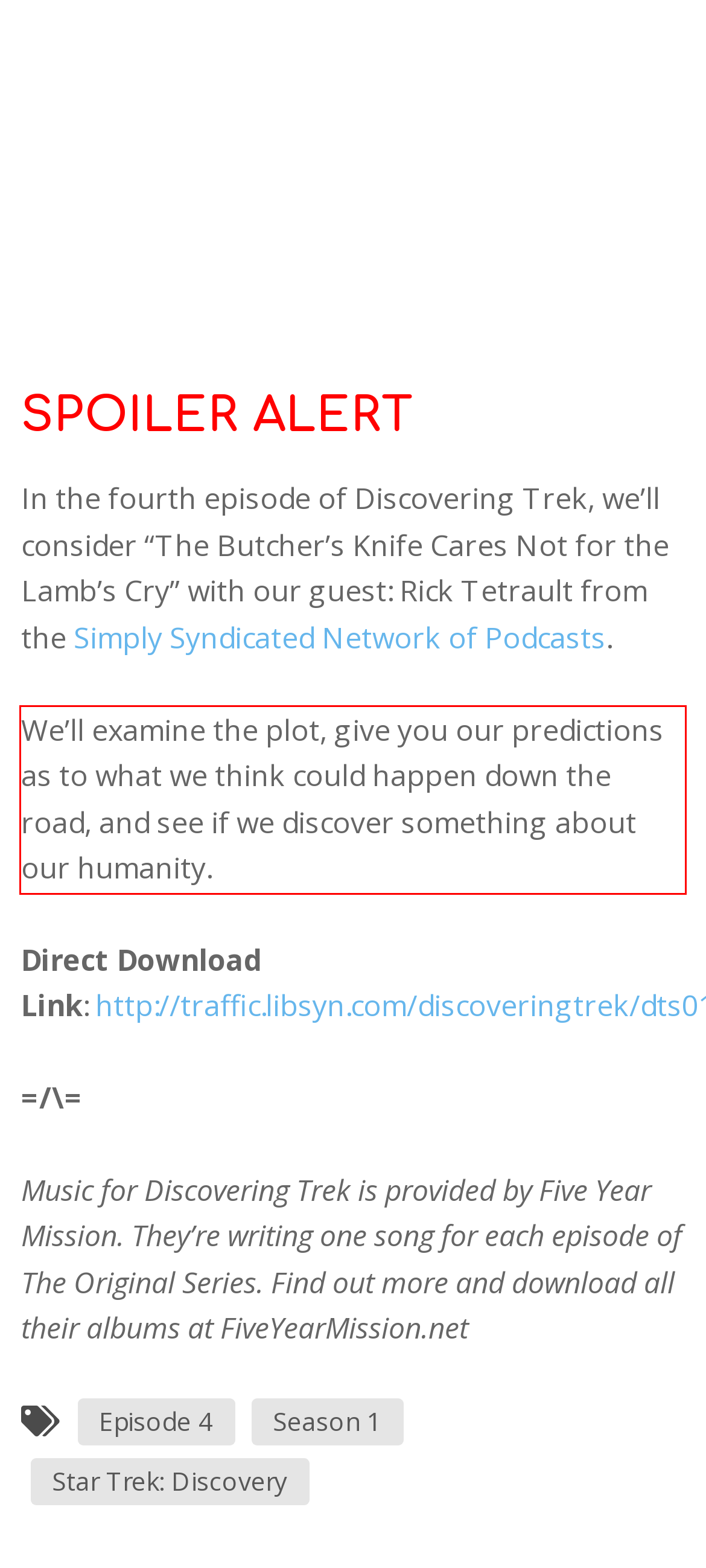Look at the provided screenshot of the webpage and perform OCR on the text within the red bounding box.

We’ll examine the plot, give you our predictions as to what we think could happen down the road, and see if we discover something about our humanity.